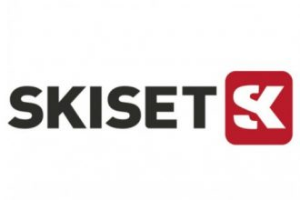What is the font color of the rest of the logo?
Using the image, respond with a single word or phrase.

black